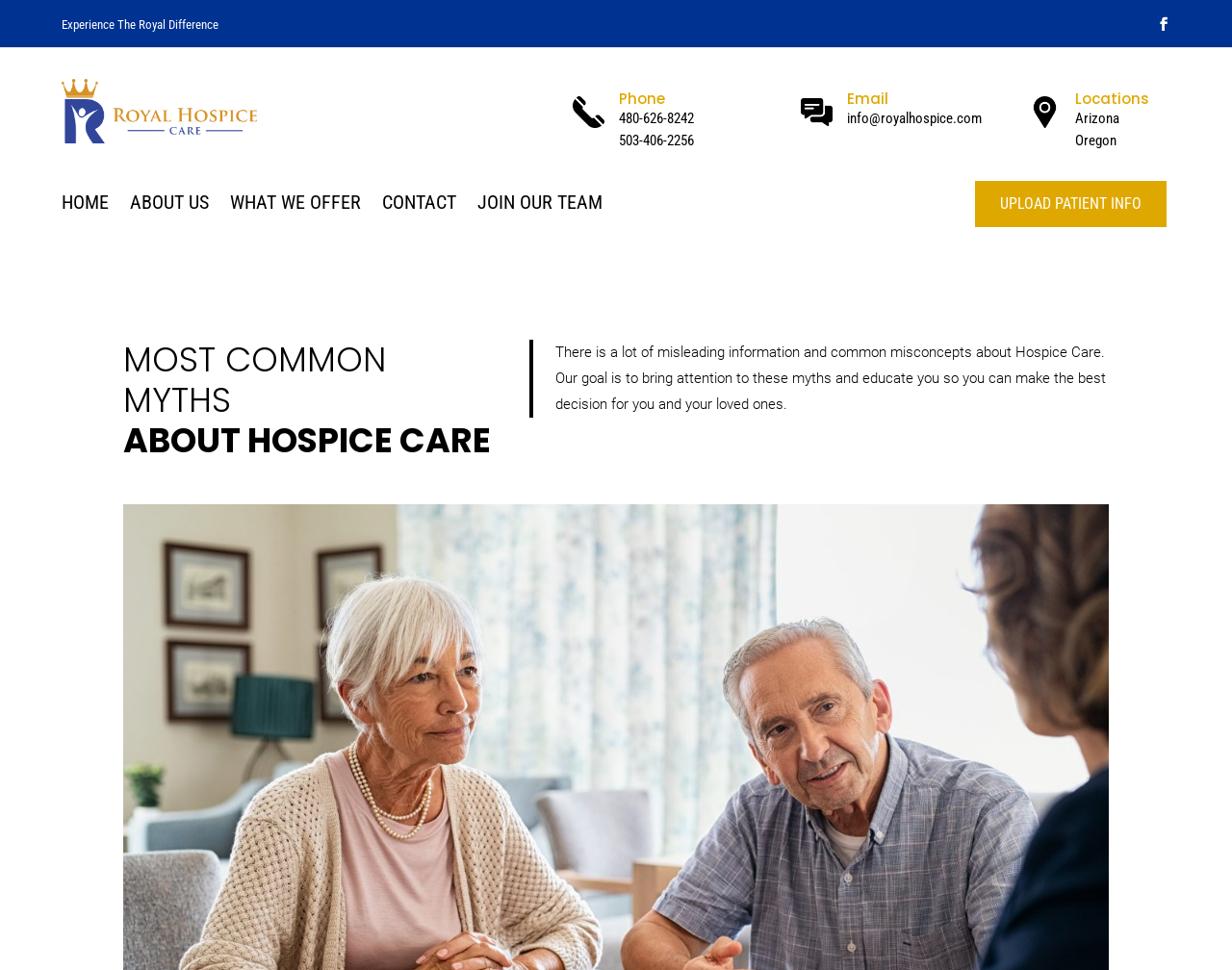How many links are in the navigation menu?
Look at the image and construct a detailed response to the question.

The navigation menu consists of five links: 'HOME', 'ABOUT US', 'WHAT WE OFFER', 'CONTACT', and 'JOIN OUR TEAM'.